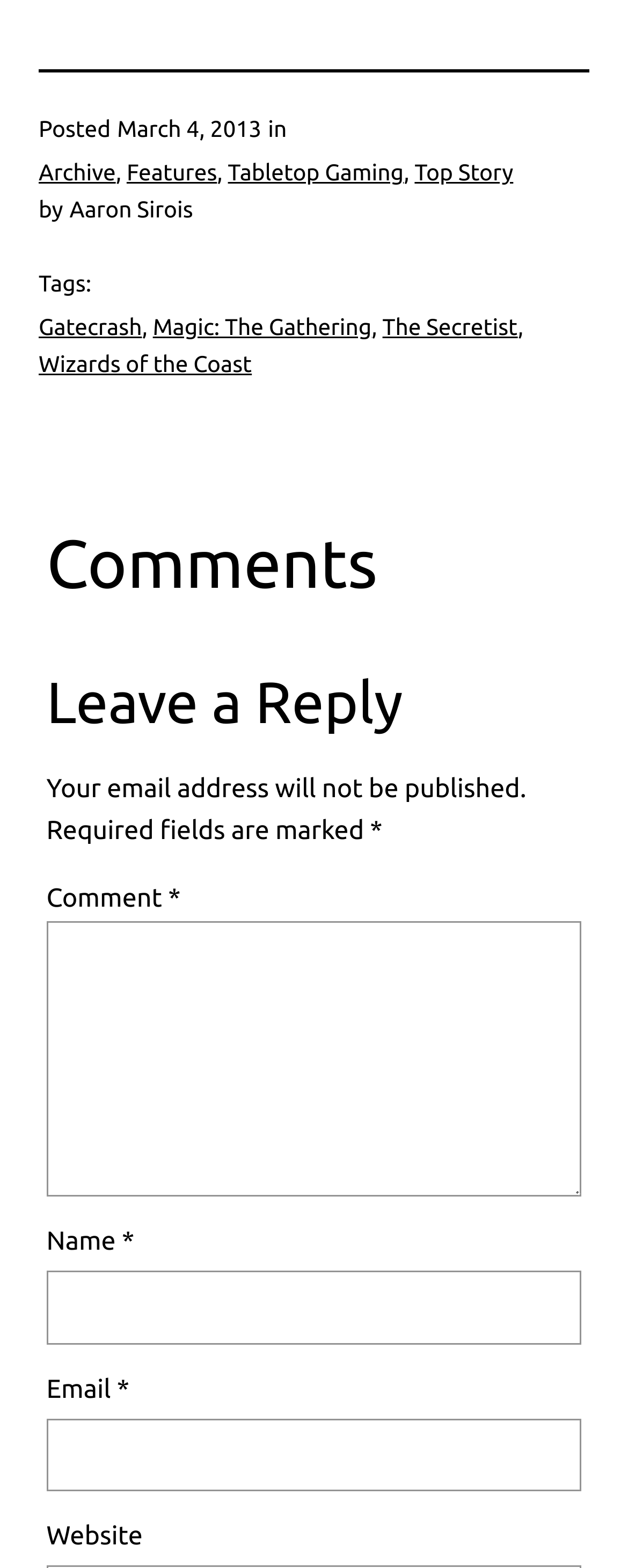Can you look at the image and give a comprehensive answer to the question:
What is the purpose of the textboxes at the bottom of the page?

I found the purpose of the textboxes at the bottom of the page by looking at the heading element with the text 'Leave a Reply' and the StaticText elements with the texts 'Comment', 'Name', 'Email', and 'Website' which are siblings of the textbox elements.